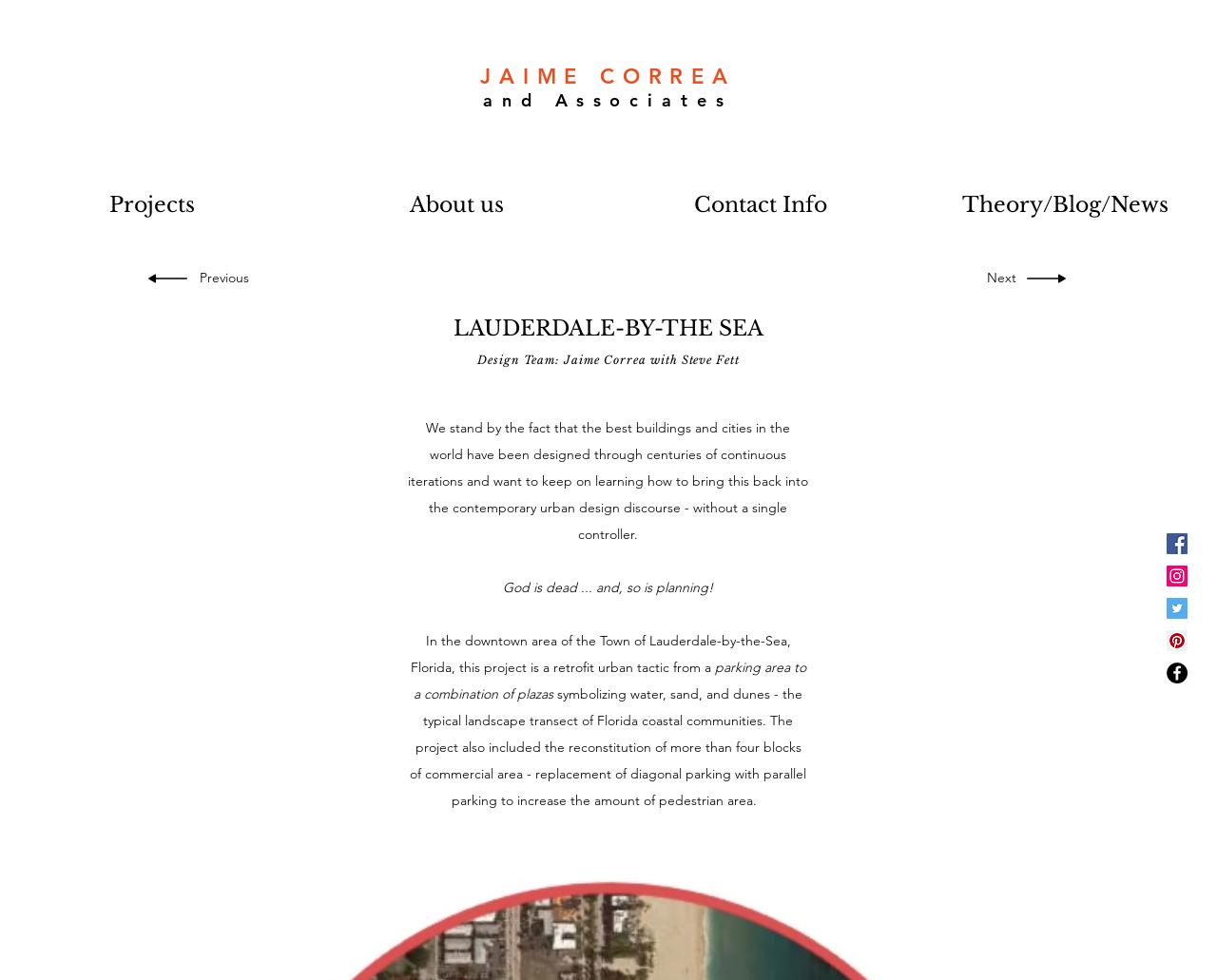Determine the coordinates of the bounding box that should be clicked to complete the instruction: "Open the 'Theory/Blog/News' section". The coordinates should be represented by four float numbers between 0 and 1: [left, top, right, bottom].

[0.75, 0.191, 1.0, 0.227]